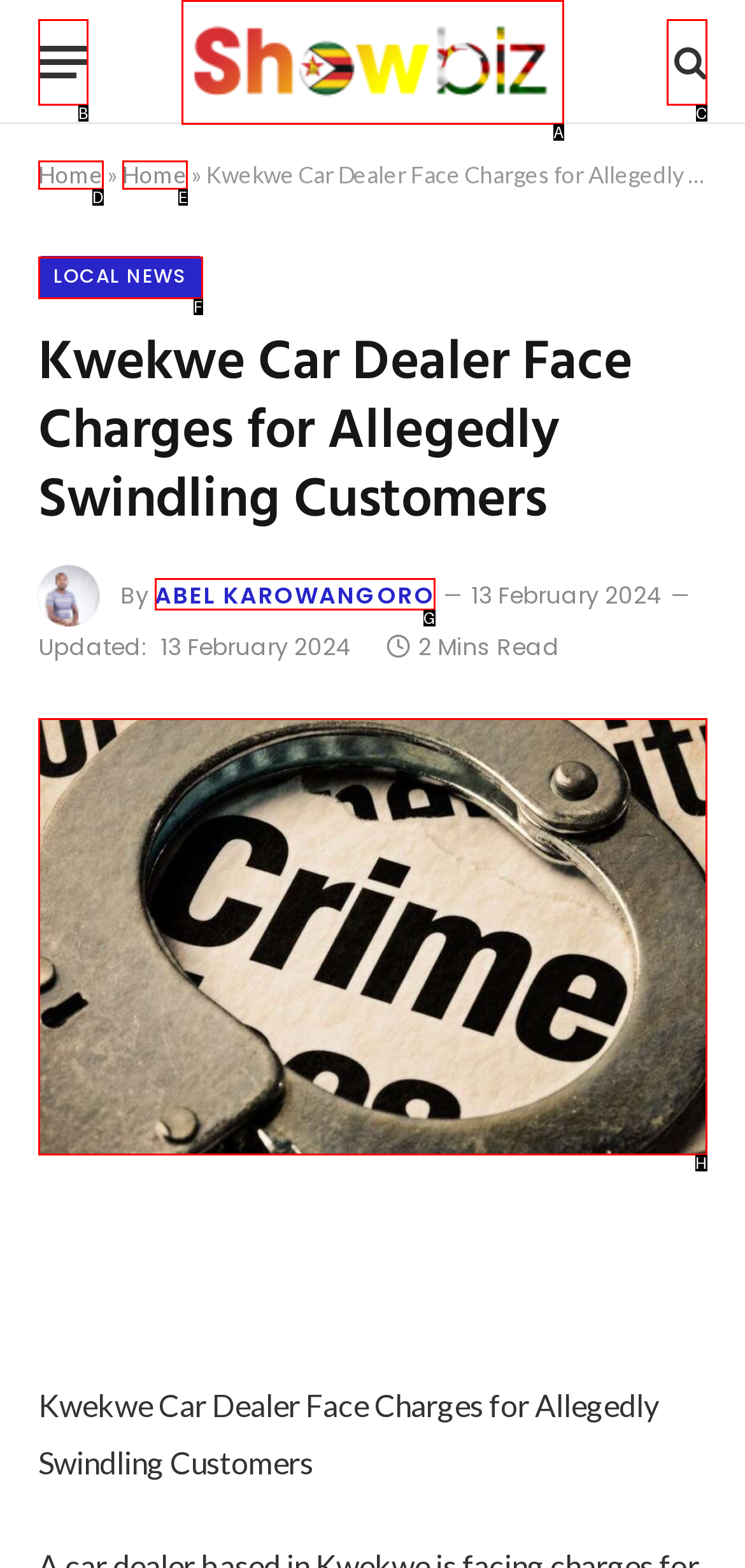Indicate which UI element needs to be clicked to fulfill the task: View the article by 'ABEL KAROWANGORO'
Answer with the letter of the chosen option from the available choices directly.

G